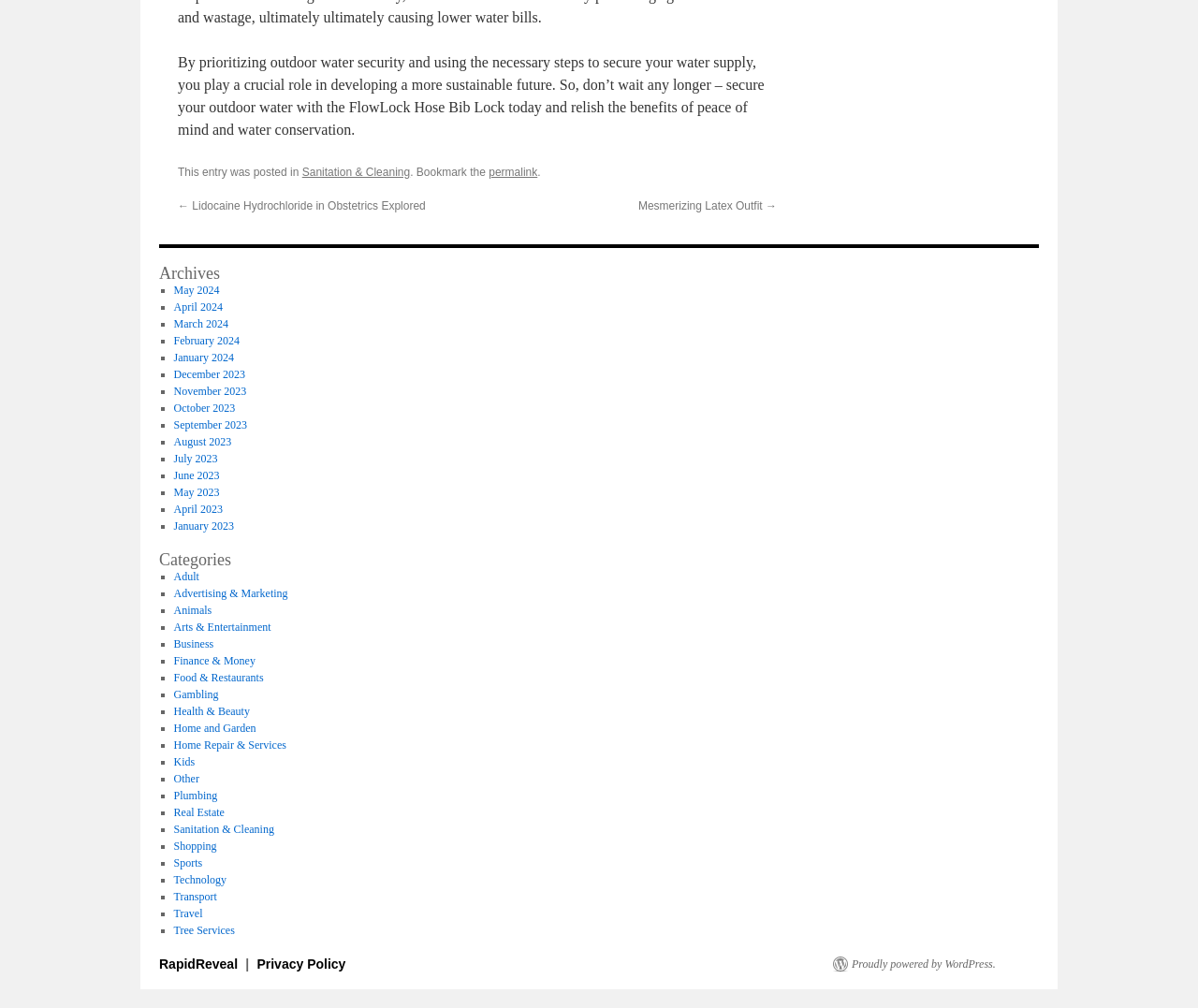Can you specify the bounding box coordinates of the area that needs to be clicked to fulfill the following instruction: "Click on the 'Sanitation & Cleaning' category"?

[0.252, 0.165, 0.342, 0.178]